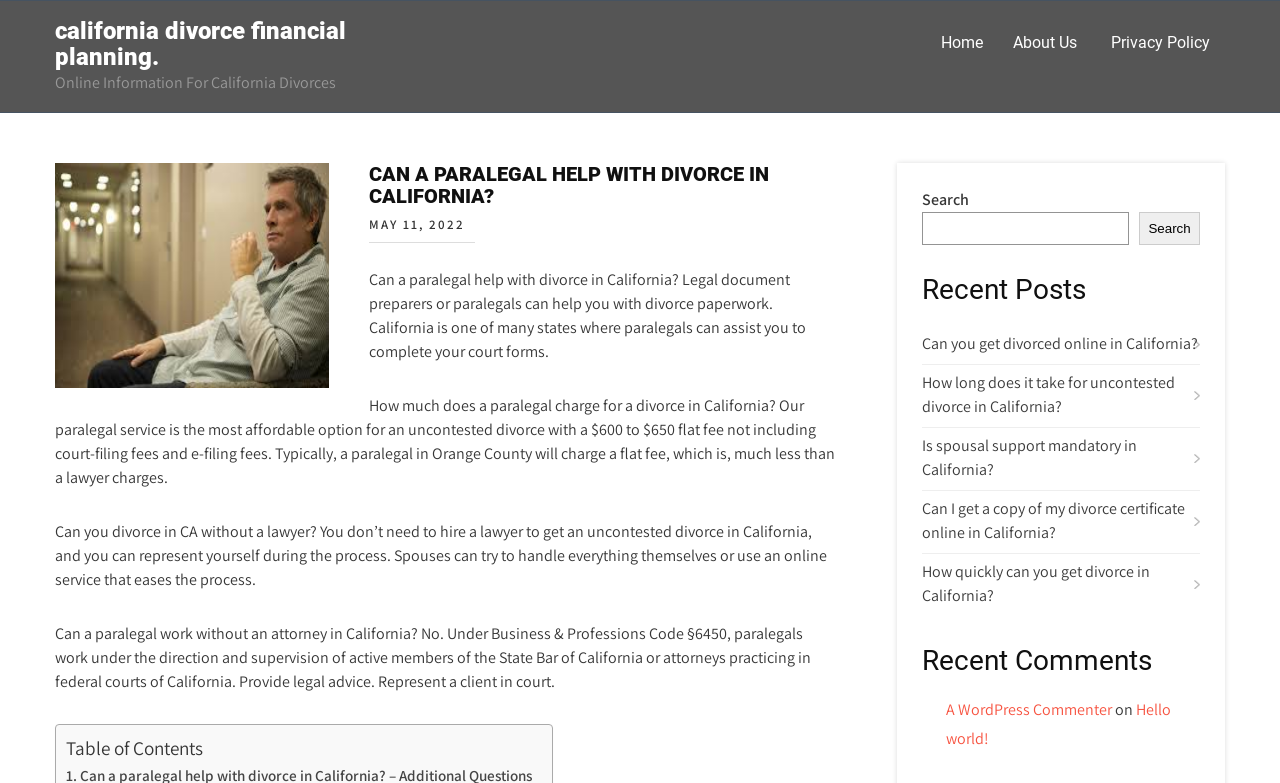Ascertain the bounding box coordinates for the UI element detailed here: "A WordPress Commenter". The coordinates should be provided as [left, top, right, bottom] with each value being a float between 0 and 1.

[0.739, 0.893, 0.869, 0.92]